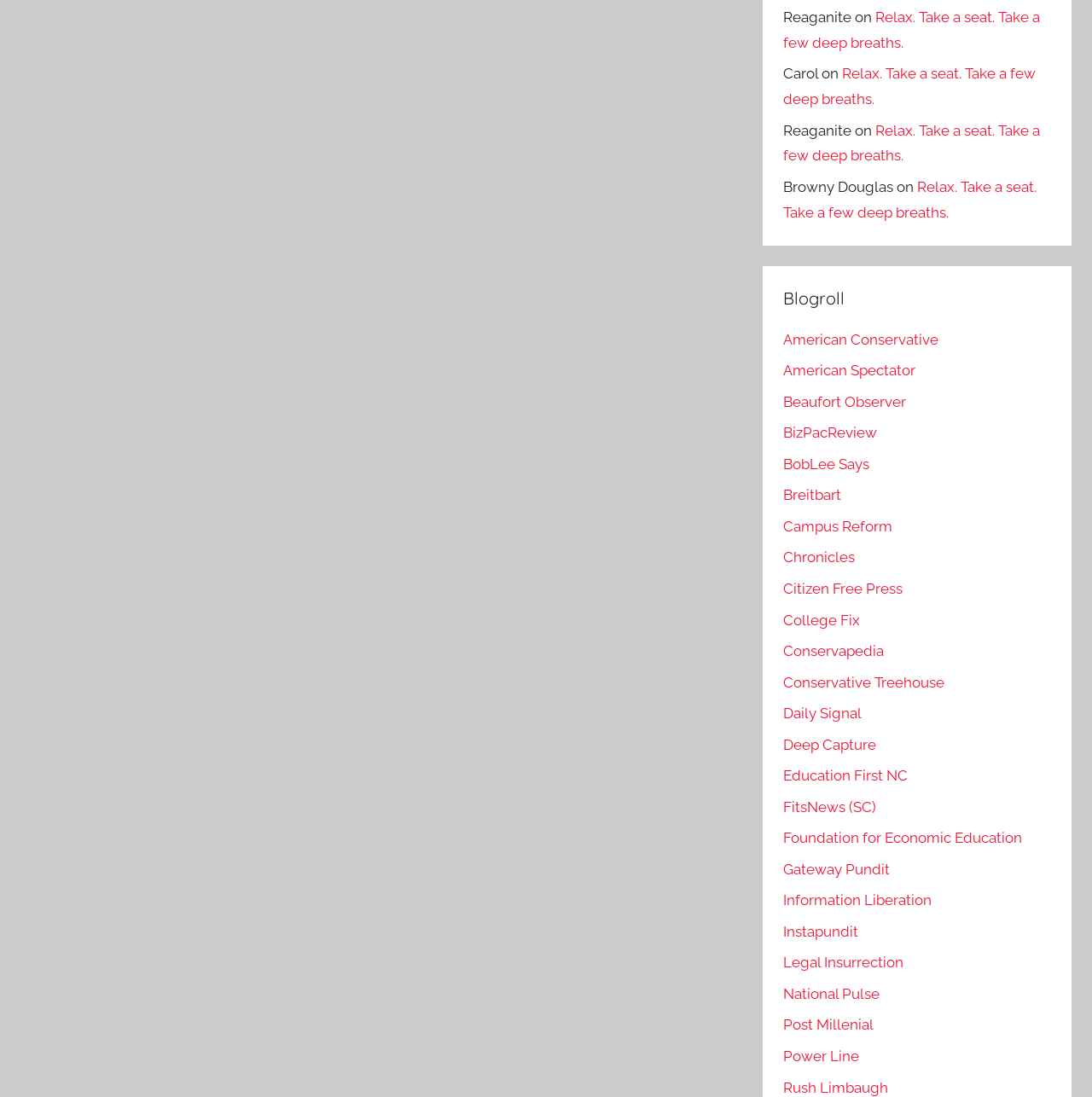Look at the image and write a detailed answer to the question: 
What is the common theme among the listed websites?

The listed websites under the 'Blogroll' heading appear to be conservative news websites and blogs, suggesting that the common theme among them is conservative news and opinion.